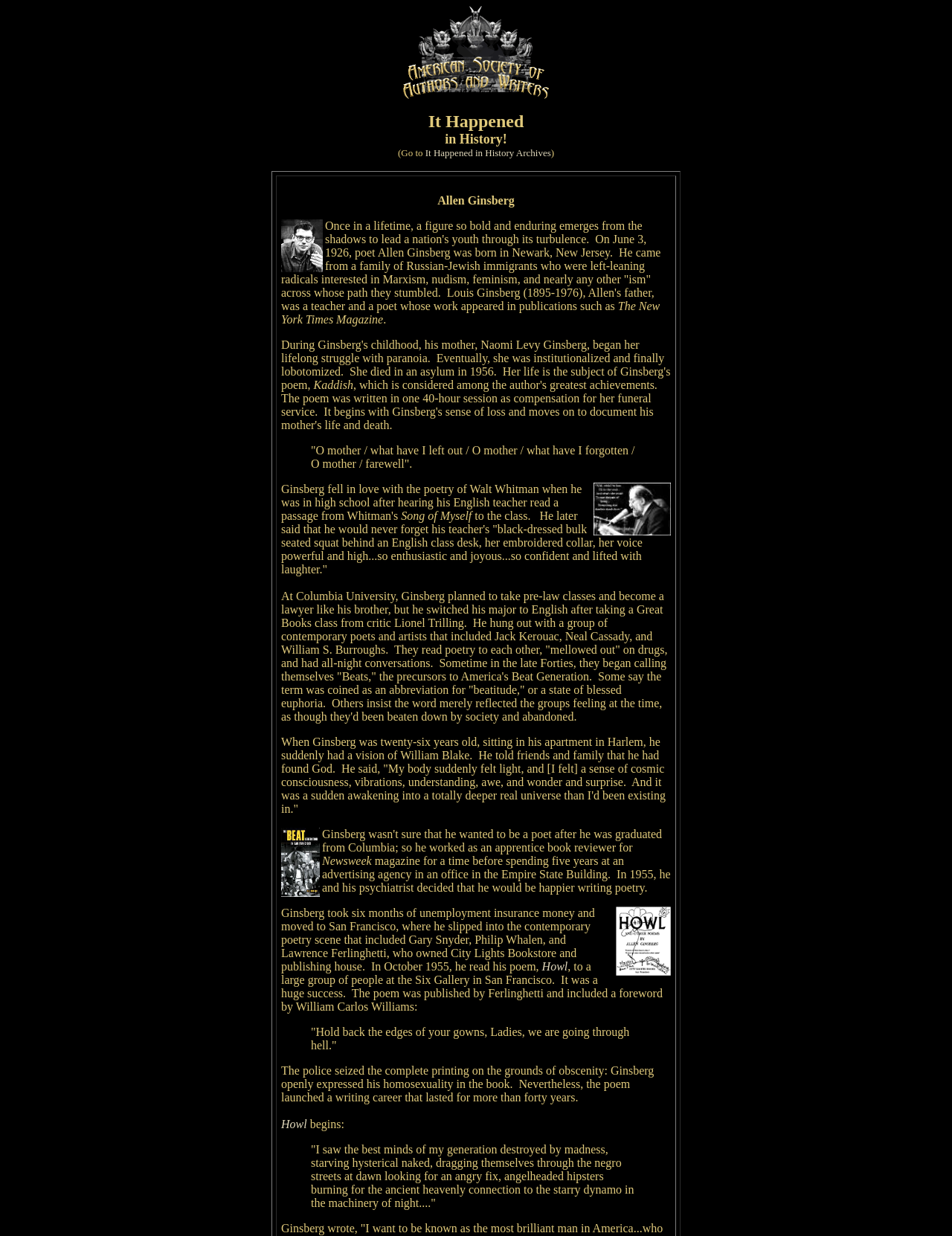What is the name of the critic who taught Allen Ginsberg at Columbia University?
Using the information from the image, provide a comprehensive answer to the question.

The webpage mentions that Allen Ginsberg took a Great Books class from critic Lionel Trilling at Columbia University, which influenced his decision to switch his major to English.